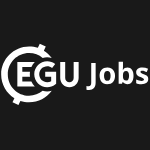Provide a comprehensive description of the image.

The image features the logo for "EGU Jobs," which showcases a modern and minimalist design. The logo consists of the letters "EGU" prominently displayed alongside the word "Jobs," both crafted in a clean, bold font. The color scheme is primarily monochromatic, with white text against a black background, enhancing its visibility and professionalism. This logo symbolizes a platform related to job opportunities within the Earth and Planetary Science community, specifically linked to the European Geosciences Union (EGU).